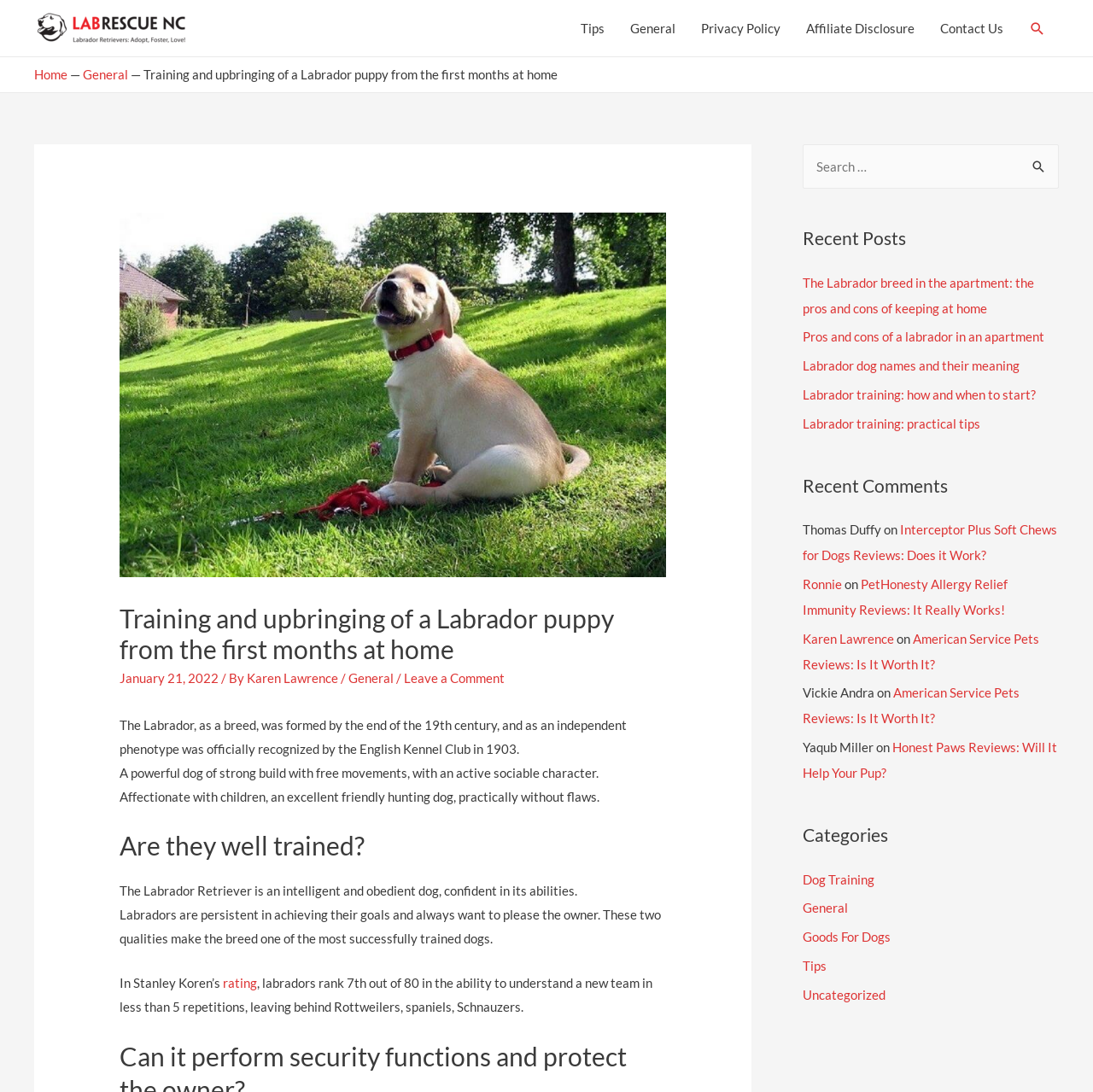Determine the bounding box coordinates of the target area to click to execute the following instruction: "Read the 'Training and upbringing of a Labrador puppy from the first months at home' article."

[0.109, 0.552, 0.609, 0.608]